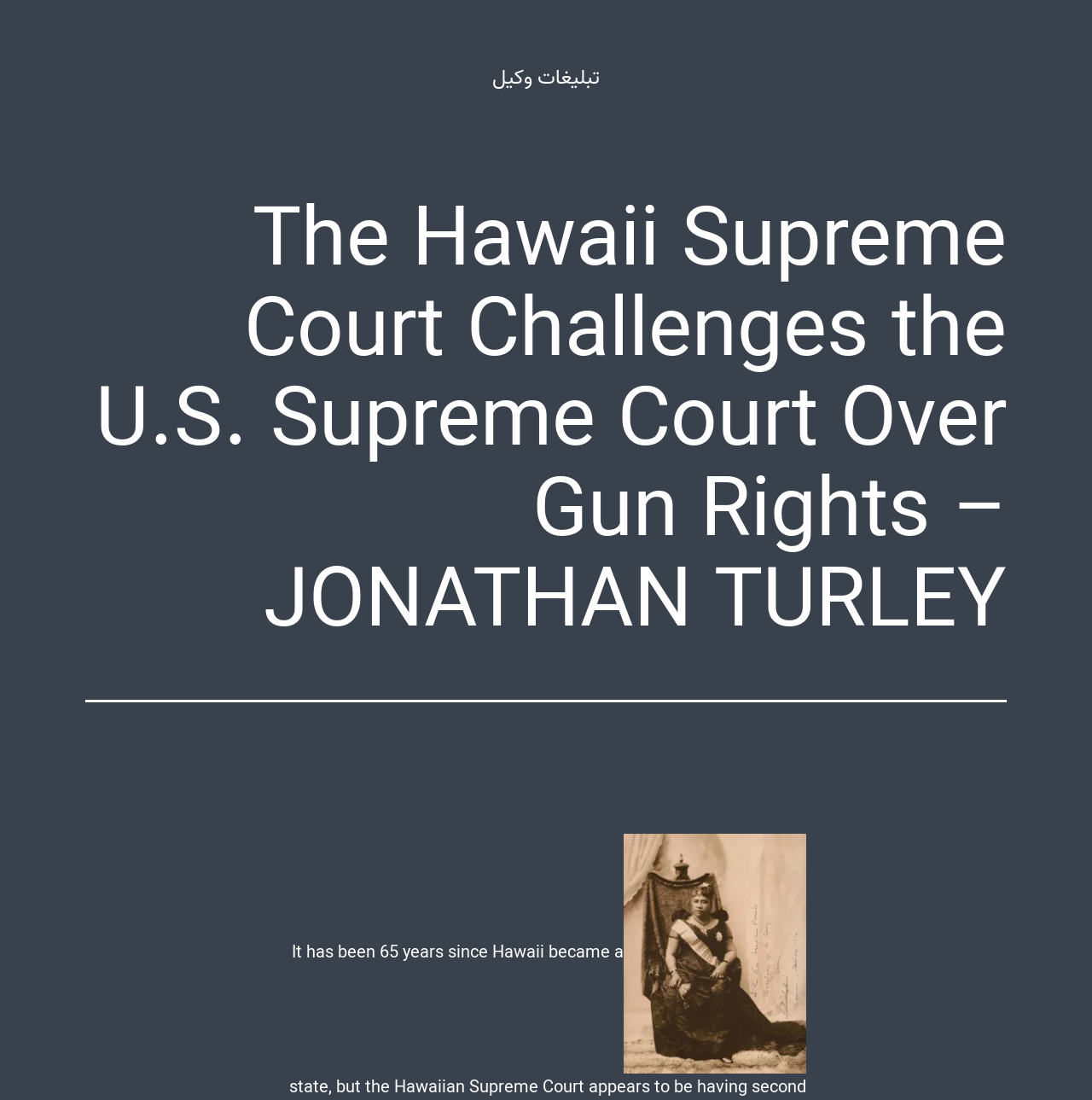Determine the primary headline of the webpage.

The Hawaii Supreme Court Challenges the U.S. Supreme Court Over Gun Rights – JONATHAN TURLEY